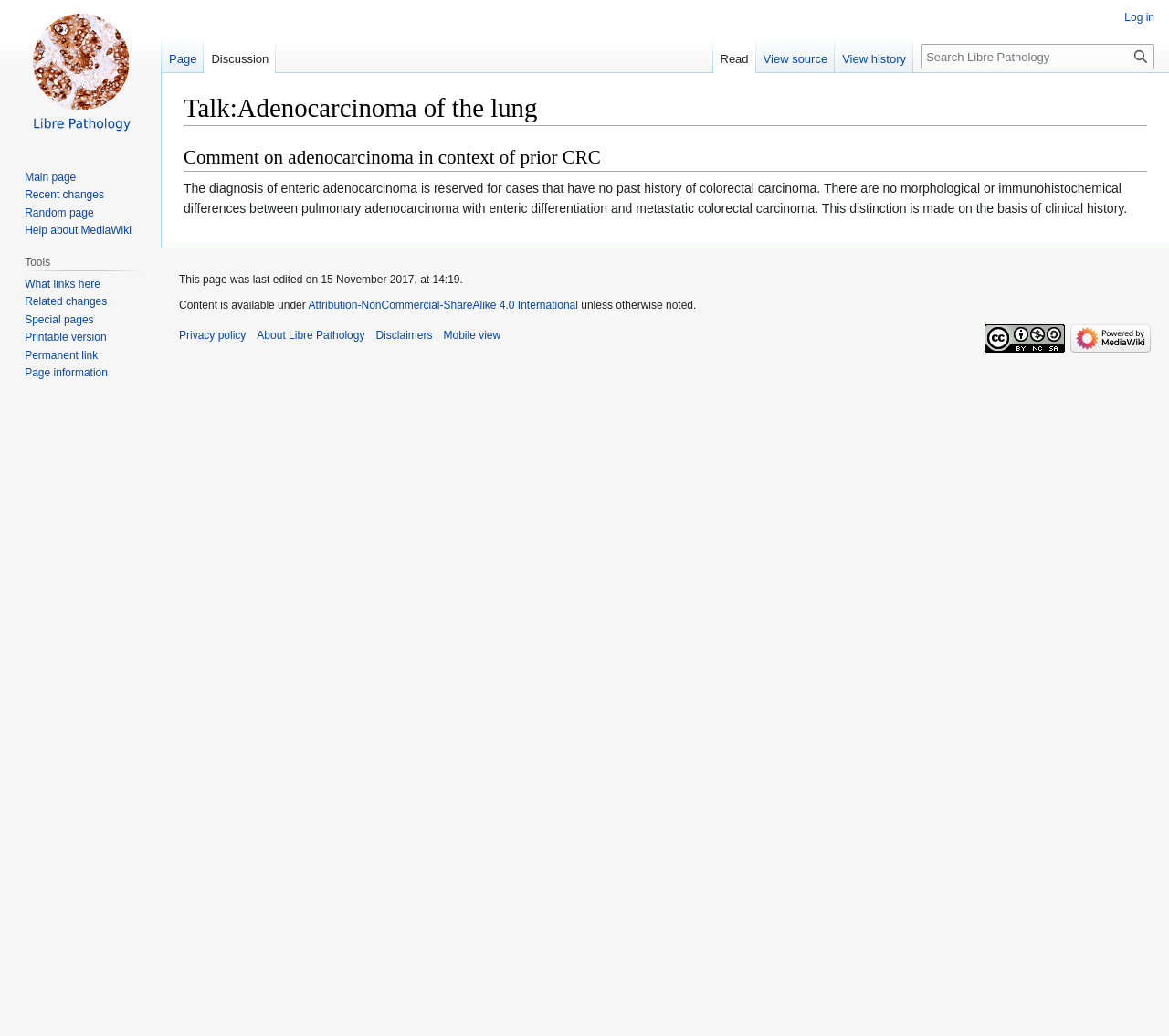Locate the bounding box coordinates of the UI element described by: "Read". The bounding box coordinates should consist of four float numbers between 0 and 1, i.e., [left, top, right, bottom].

[0.61, 0.035, 0.647, 0.071]